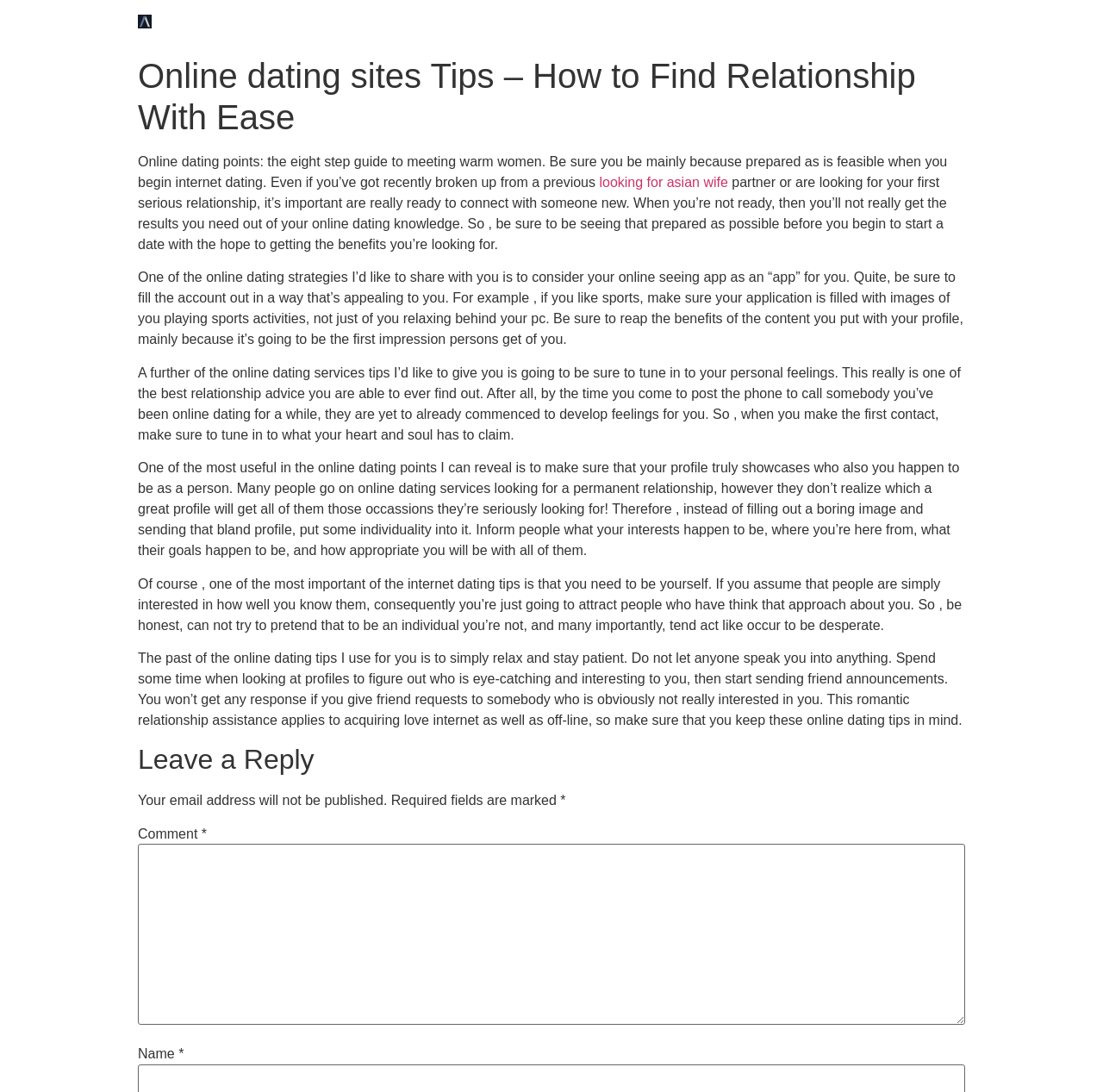Find the bounding box coordinates of the UI element according to this description: "parent_node: Comment * name="comment"".

[0.125, 0.773, 0.875, 0.939]